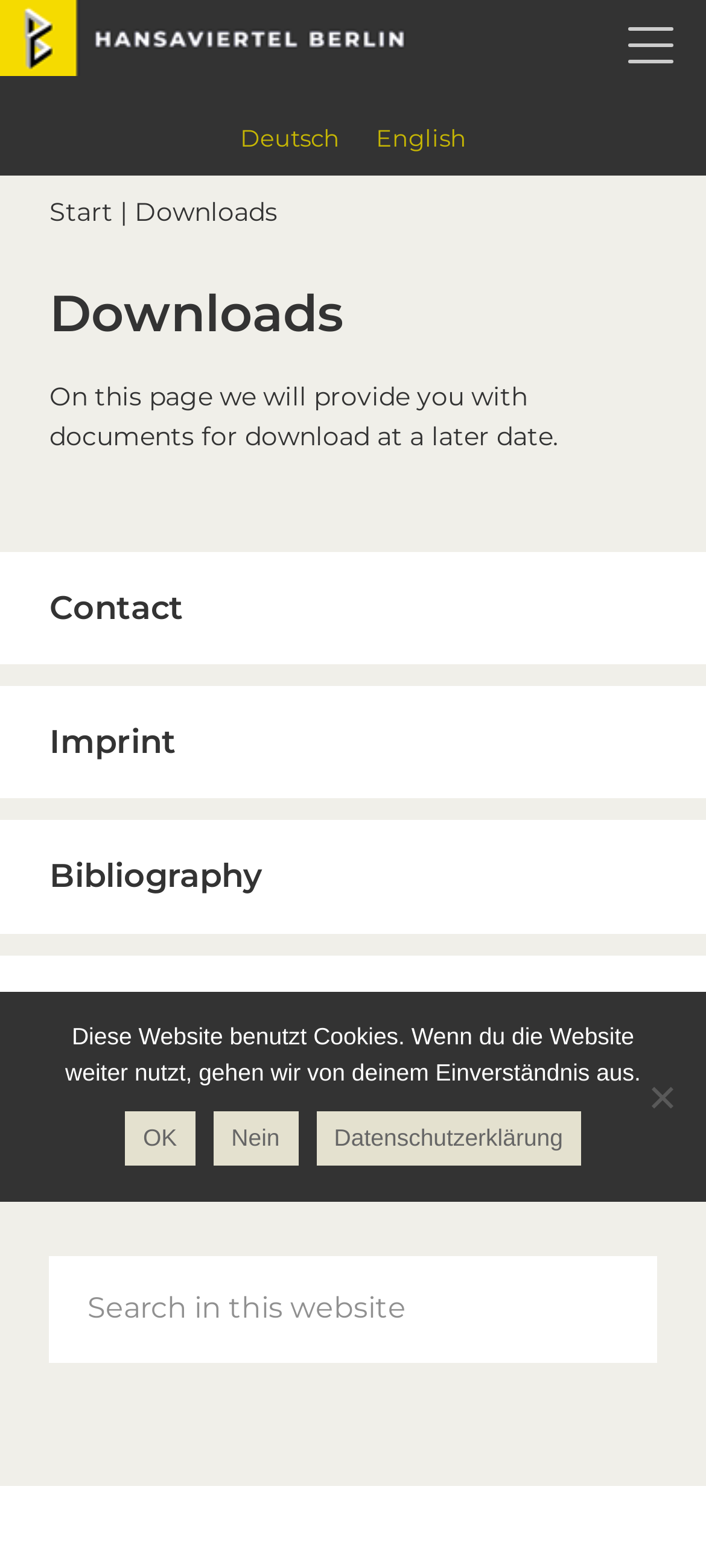Pinpoint the bounding box coordinates of the element to be clicked to execute the instruction: "Visit the WordPress.org website".

None